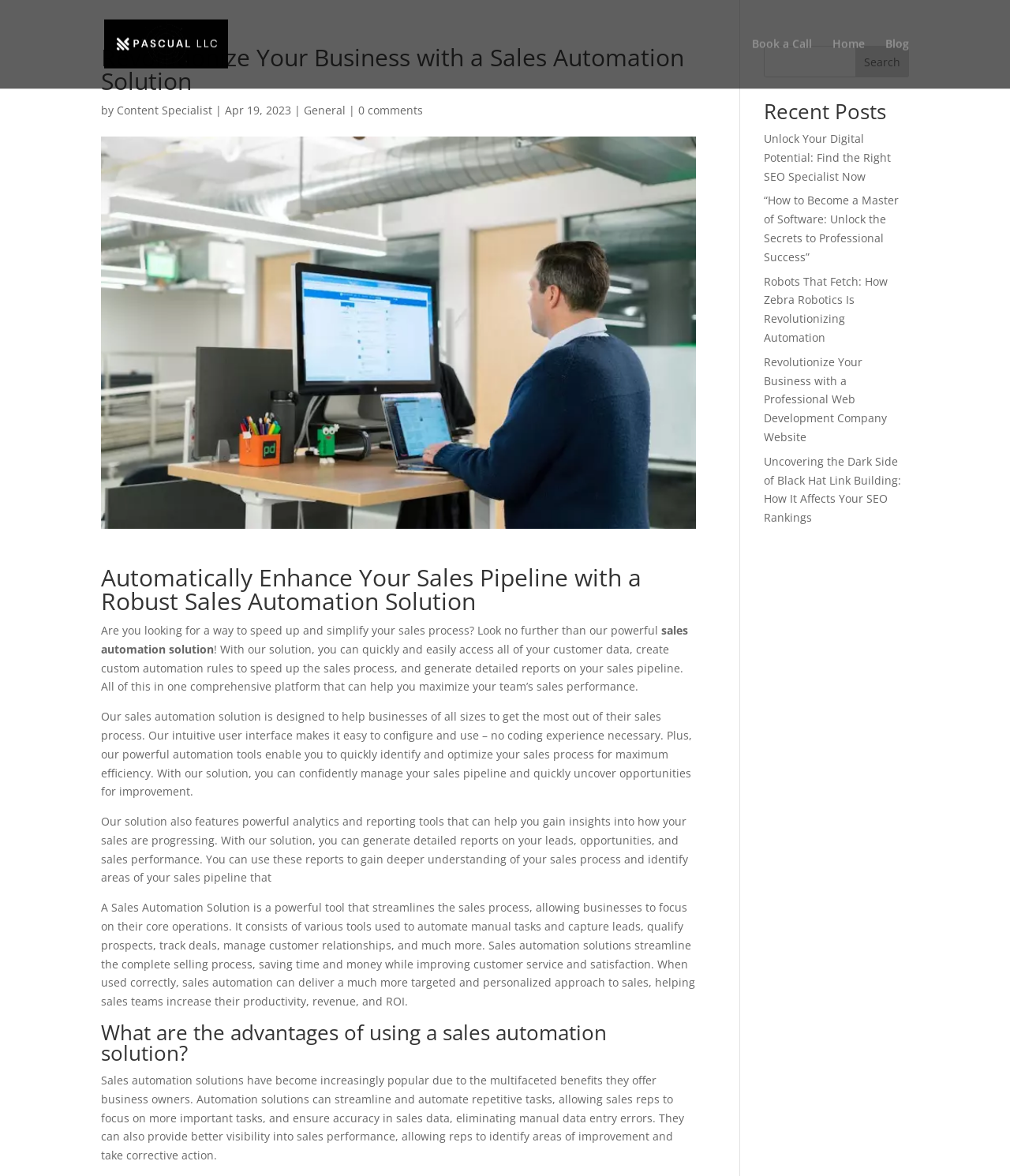Identify the bounding box for the UI element described as: "General". Ensure the coordinates are four float numbers between 0 and 1, formatted as [left, top, right, bottom].

[0.301, 0.087, 0.342, 0.1]